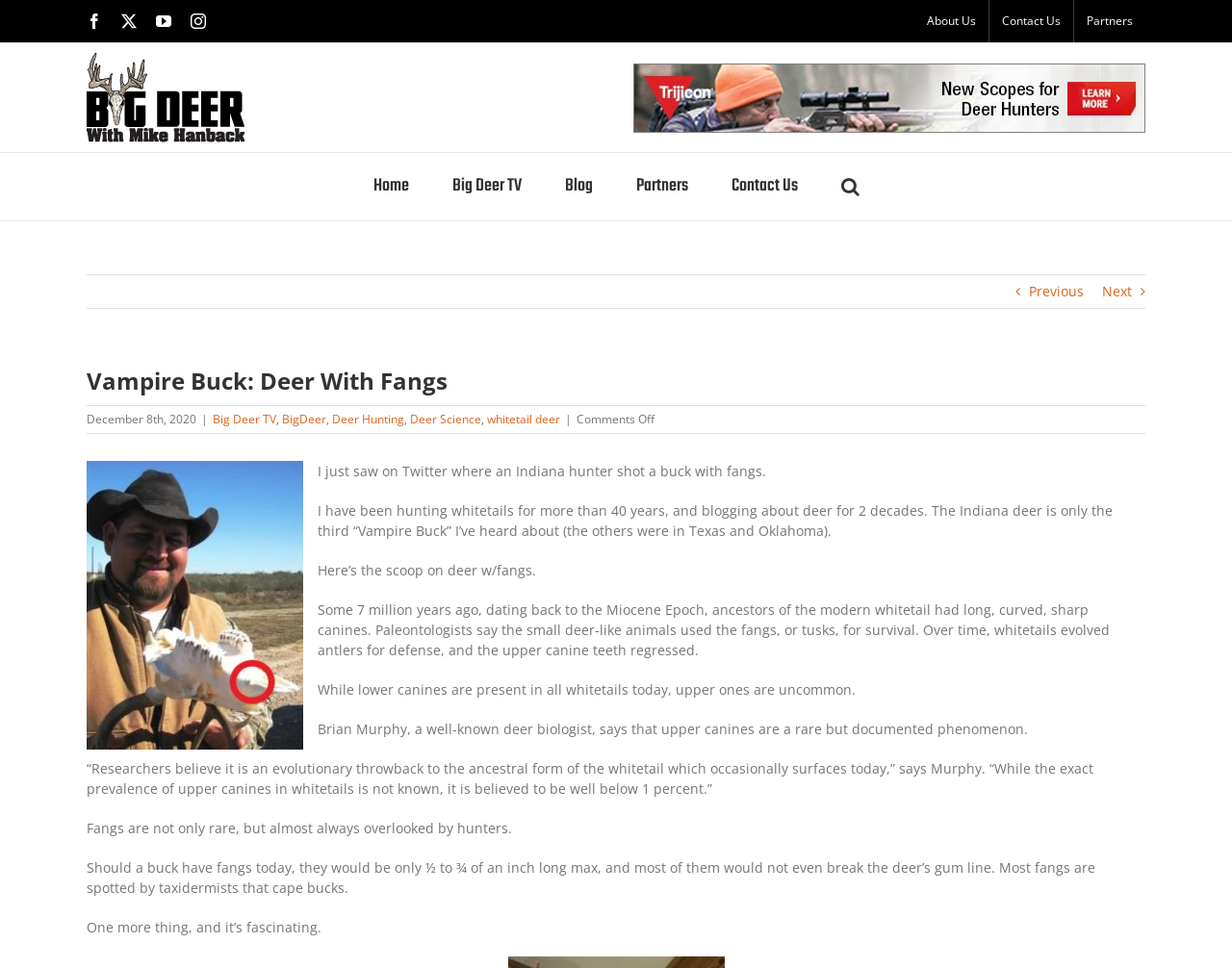What is the prevalence of upper canines in whitetails?
Please provide a single word or phrase in response based on the screenshot.

well below 1 percent